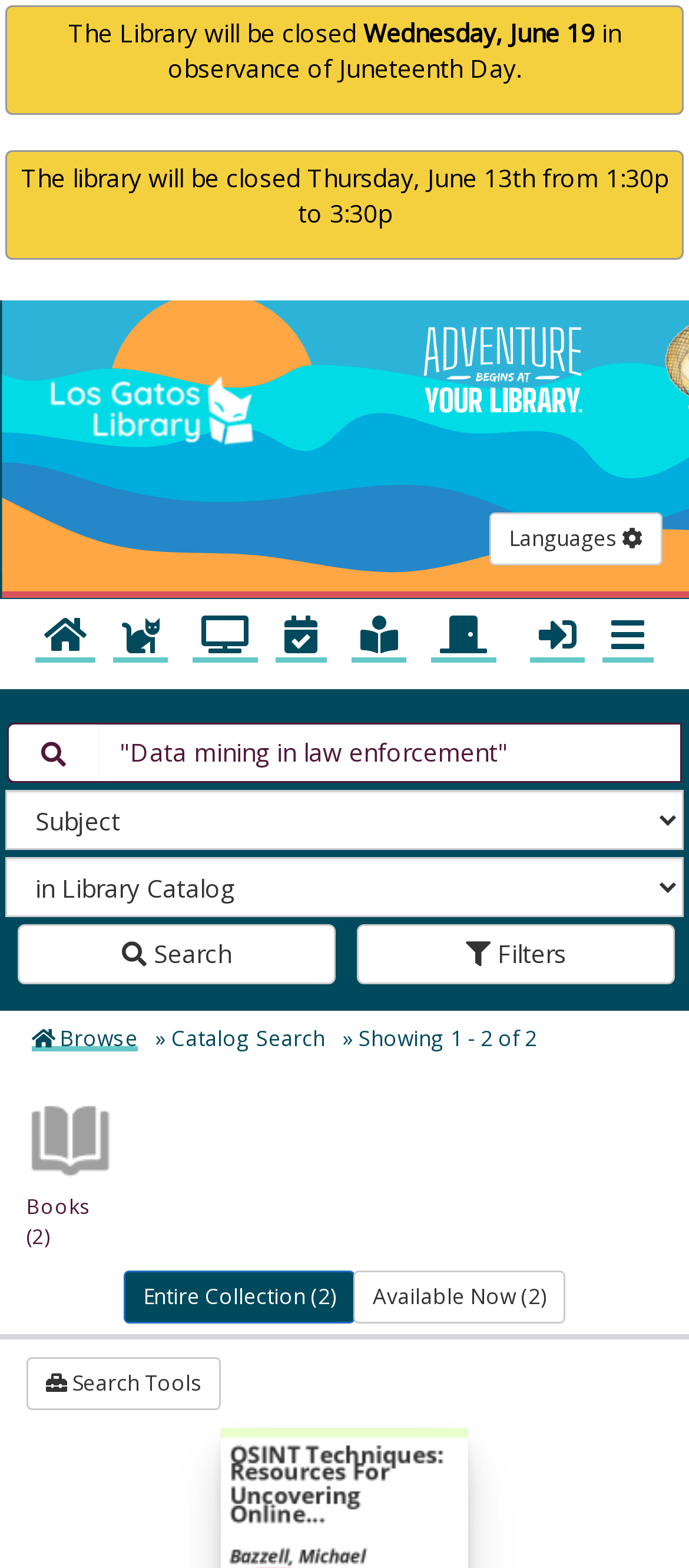Can you determine the bounding box coordinates of the area that needs to be clicked to fulfill the following instruction: "Show menu"?

[0.874, 0.382, 0.949, 0.422]